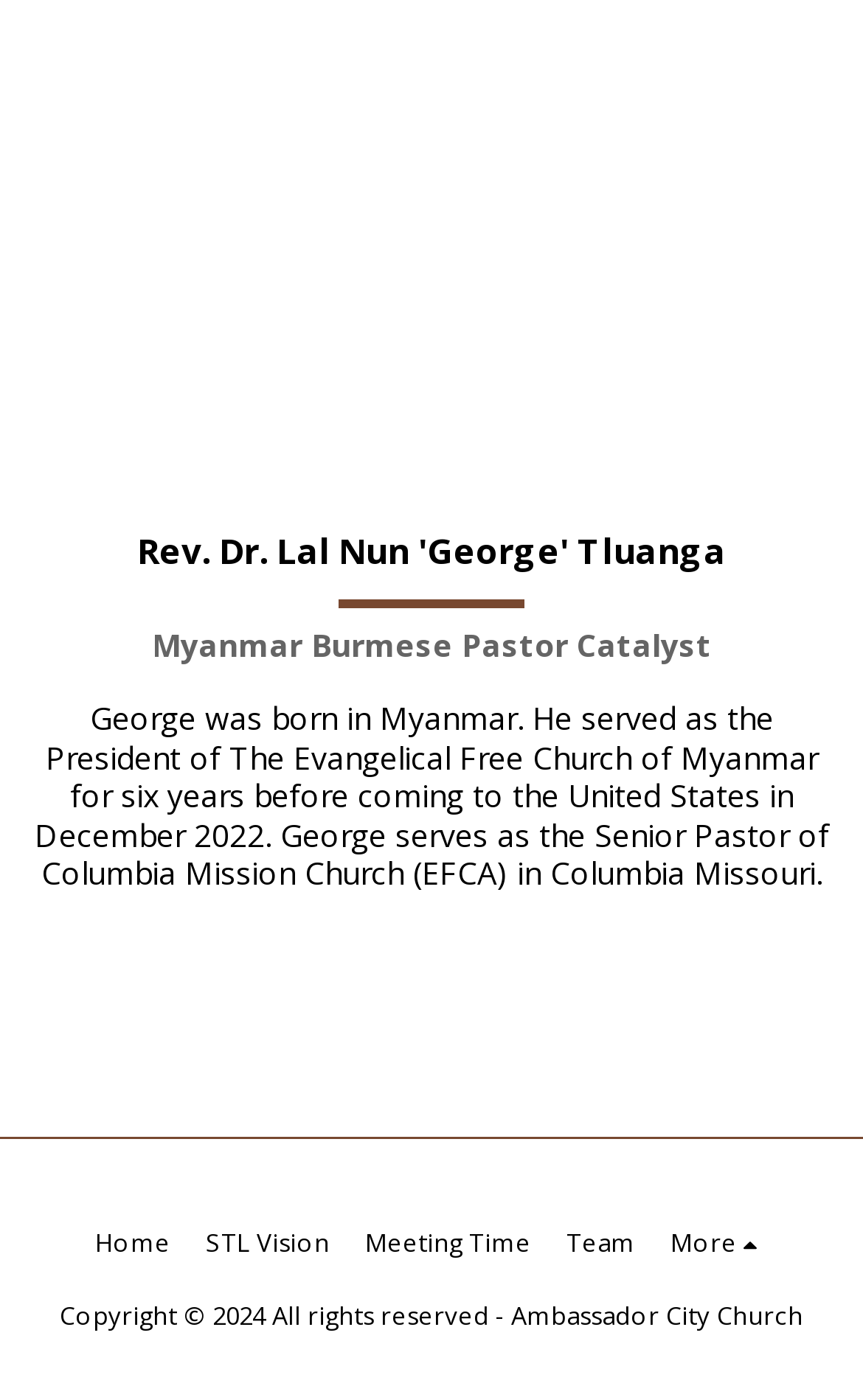How many links are in the navigation menu?
Please provide a single word or phrase in response based on the screenshot.

5